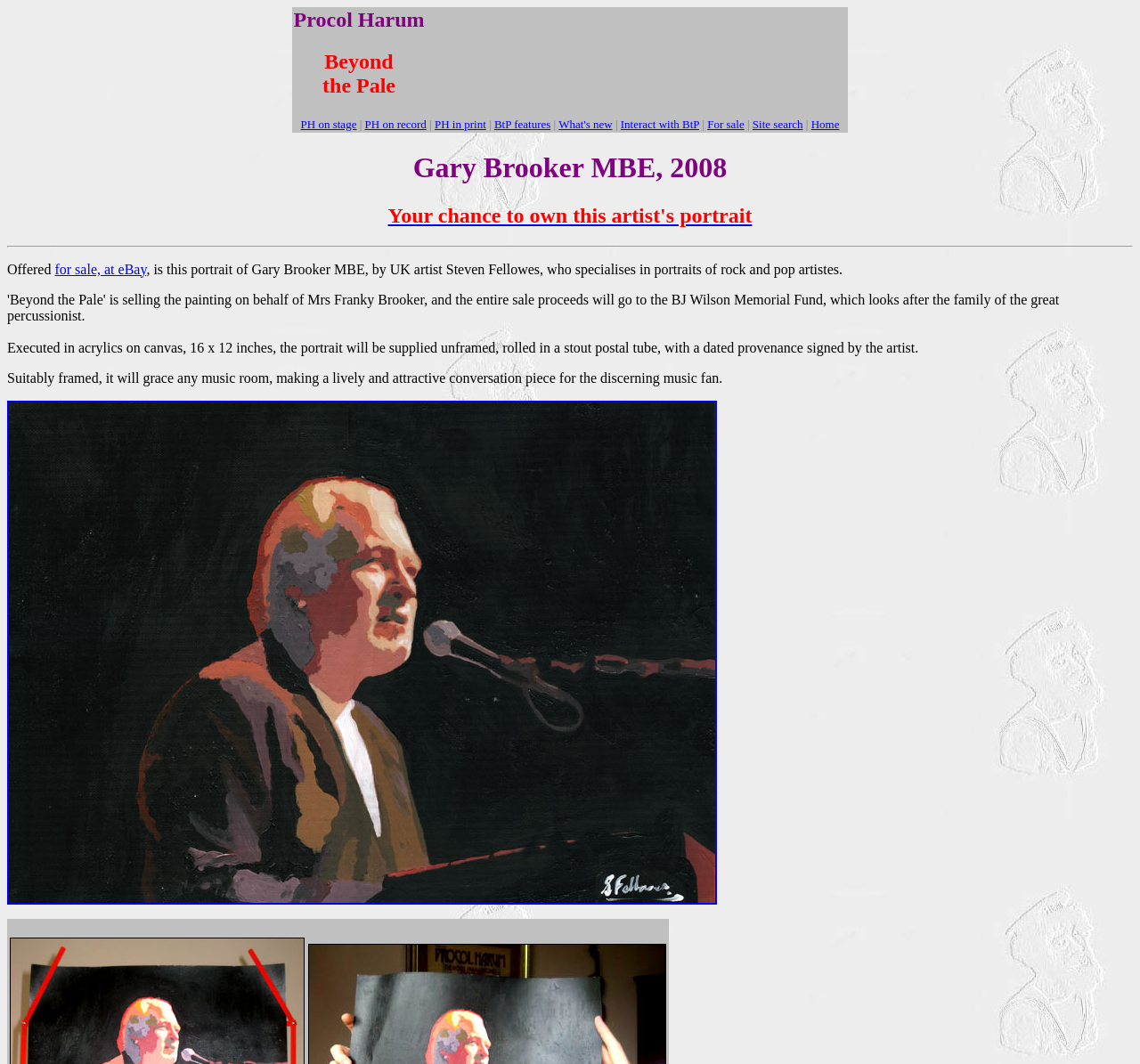Locate the bounding box coordinates of the region to be clicked to comply with the following instruction: "Learn about 12 STEP WORKSHOPS". The coordinates must be four float numbers between 0 and 1, in the form [left, top, right, bottom].

None